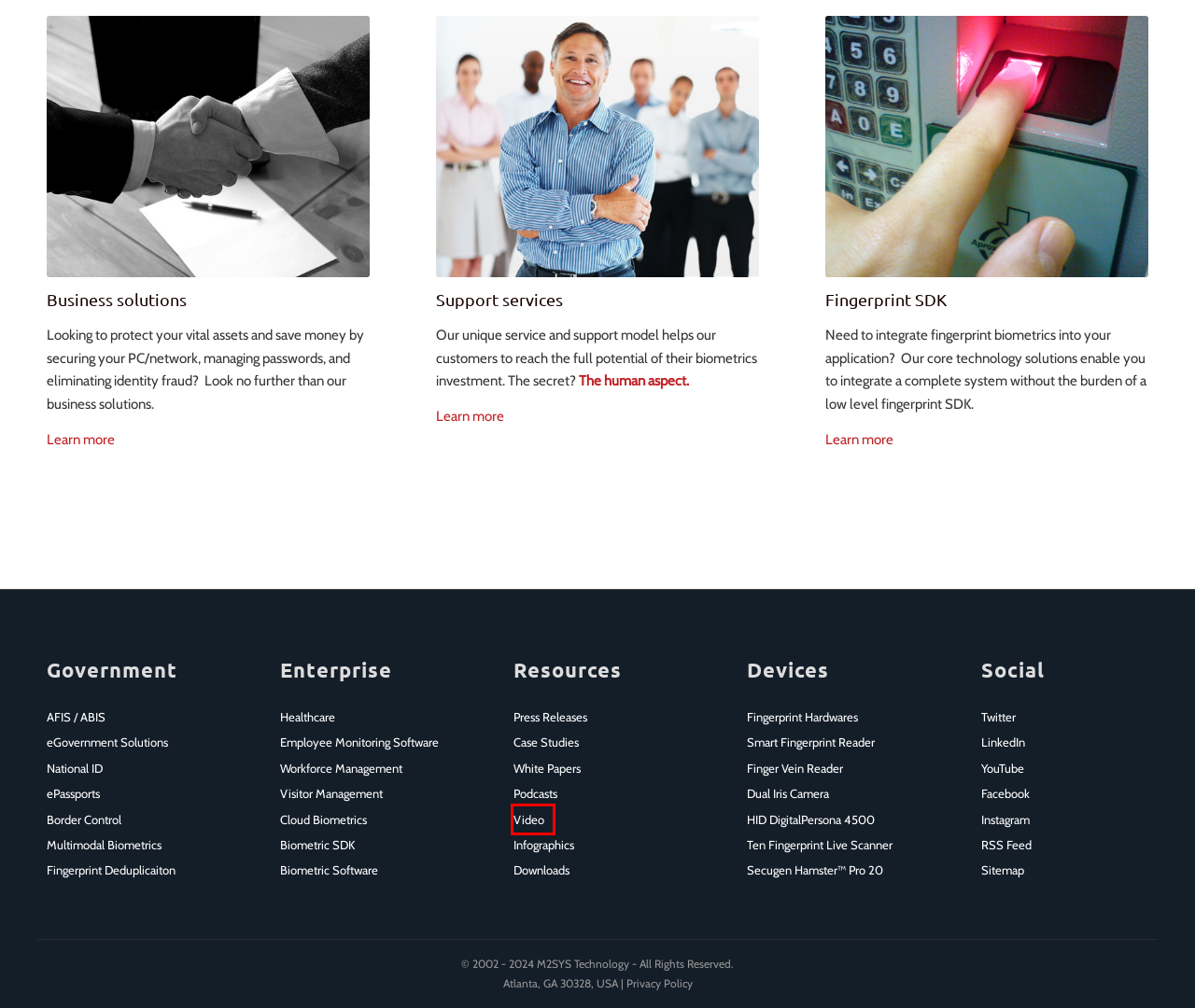Observe the webpage screenshot and focus on the red bounding box surrounding a UI element. Choose the most appropriate webpage description that corresponds to the new webpage after clicking the element in the bounding box. Here are the candidates:
A. M2SYS Infographics on Biometric Technology Solutions
B. Biometric Video | Fingerprint Demo | Biometrics Video
C. No Code Web/Mobile App Builder | Make Business App Without Coding
D. Healthcare Biometrics Podcasts
E. Tenprint Scanner | Fingerprint Live Scanner
F. M2-FuseID™ Fingerprint Reader with Anti-spoofing Capability
G. Fingerprint Scanners | USB Biometric Scanners
H. Bio-Superserver™ - High-Speed Matching and Fingerprint Deduplication

B